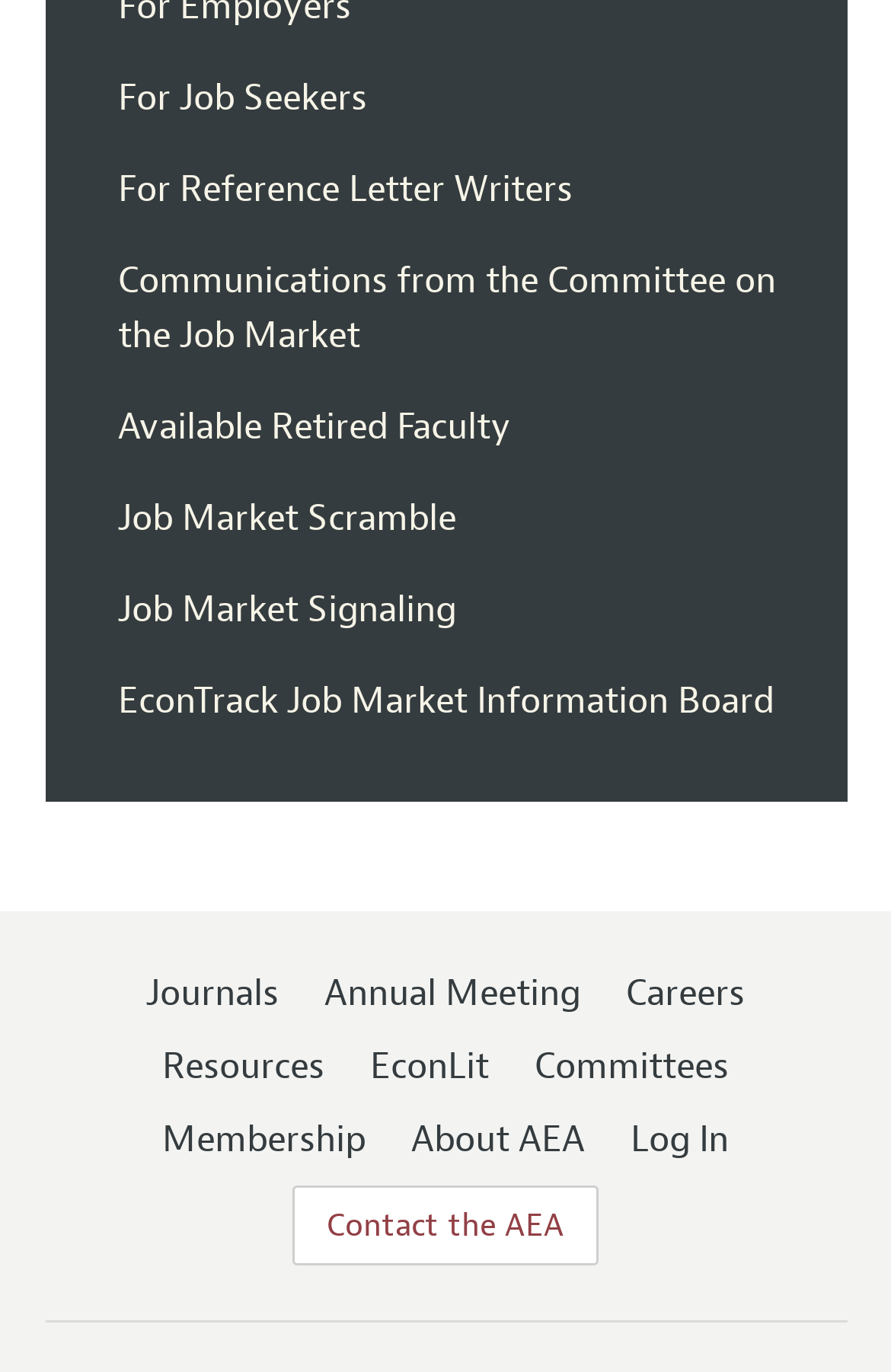Provide the bounding box coordinates of the section that needs to be clicked to accomplish the following instruction: "Log in to the AEA."

[0.708, 0.814, 0.818, 0.847]